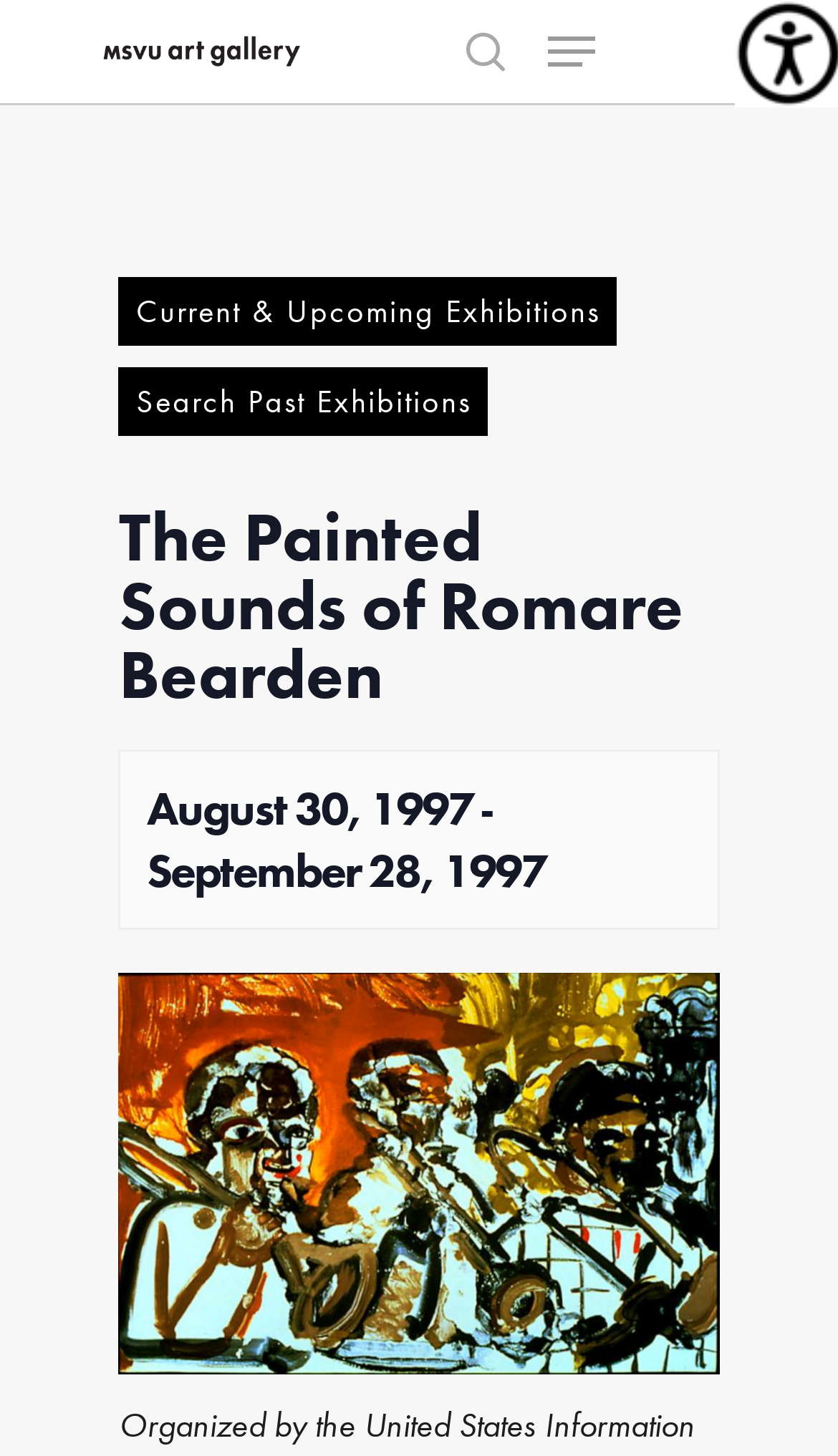Create a detailed narrative describing the layout and content of the webpage.

The webpage is about an art exhibition titled "The Painted Sounds of Romare Bearden" at the MSVU Art Gallery. At the top right corner, there is a link to an "Accessibility Helper sidebar" and a search bar with a textbox labeled "Search". Next to the search bar, there is a "Close Search" link. 

On the top left, there is a link to the "MSVU Art Gallery" with an accompanying image of the gallery's logo. Below this, there is another link labeled "search". 

To the right of the logo, there is a navigation menu that can be expanded, containing links to "Current & Upcoming Exhibitions" and "Search Past Exhibitions". 

The main content of the webpage is about the exhibition, with a heading that reads "The Painted Sounds of Romare Bearden" and a subheading that provides the exhibition dates, "August 30, 1997 - September 28, 1997".